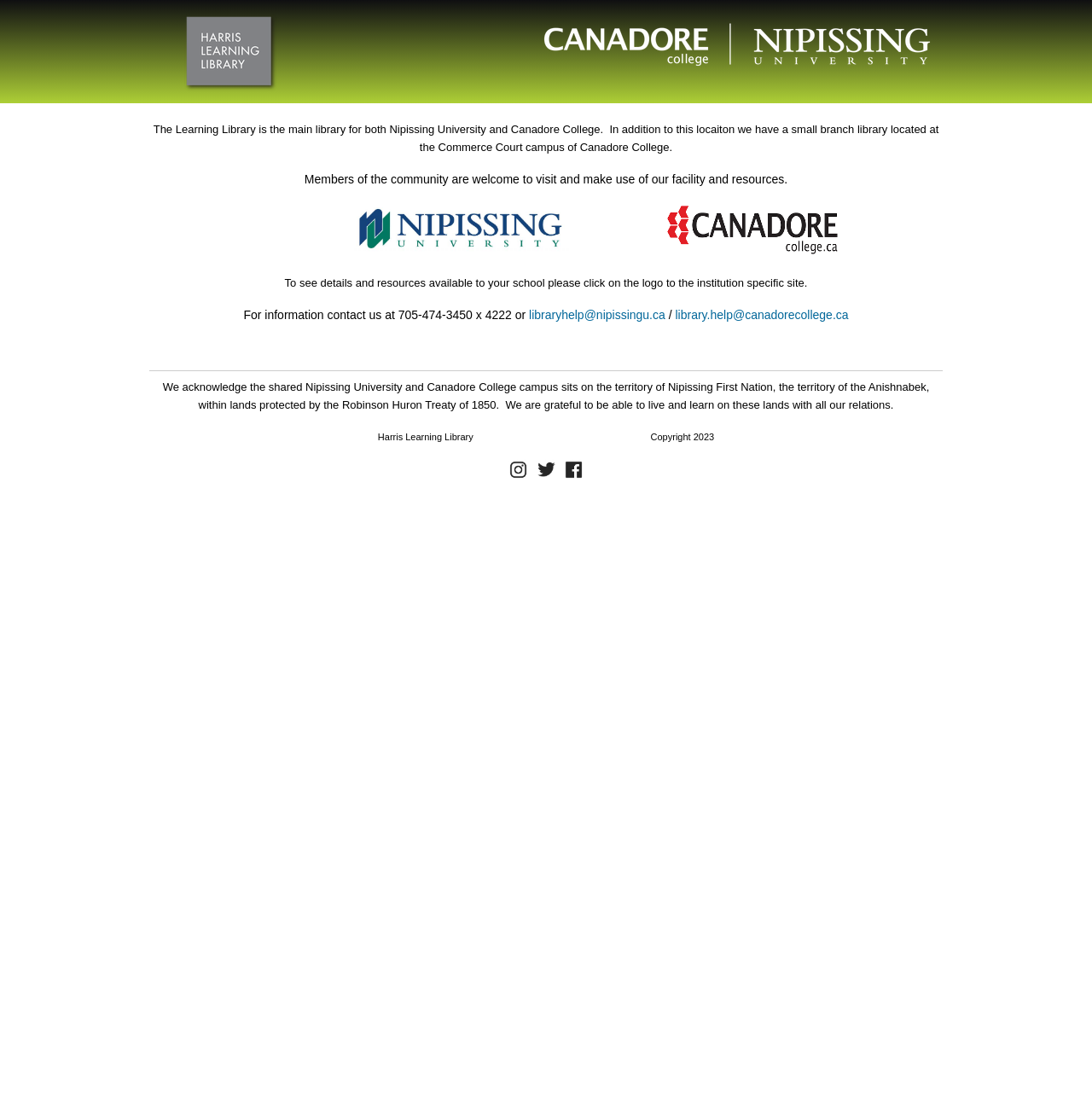Identify and provide the bounding box for the element described by: "libraryhelp@nipissingu.ca".

[0.484, 0.281, 0.609, 0.294]